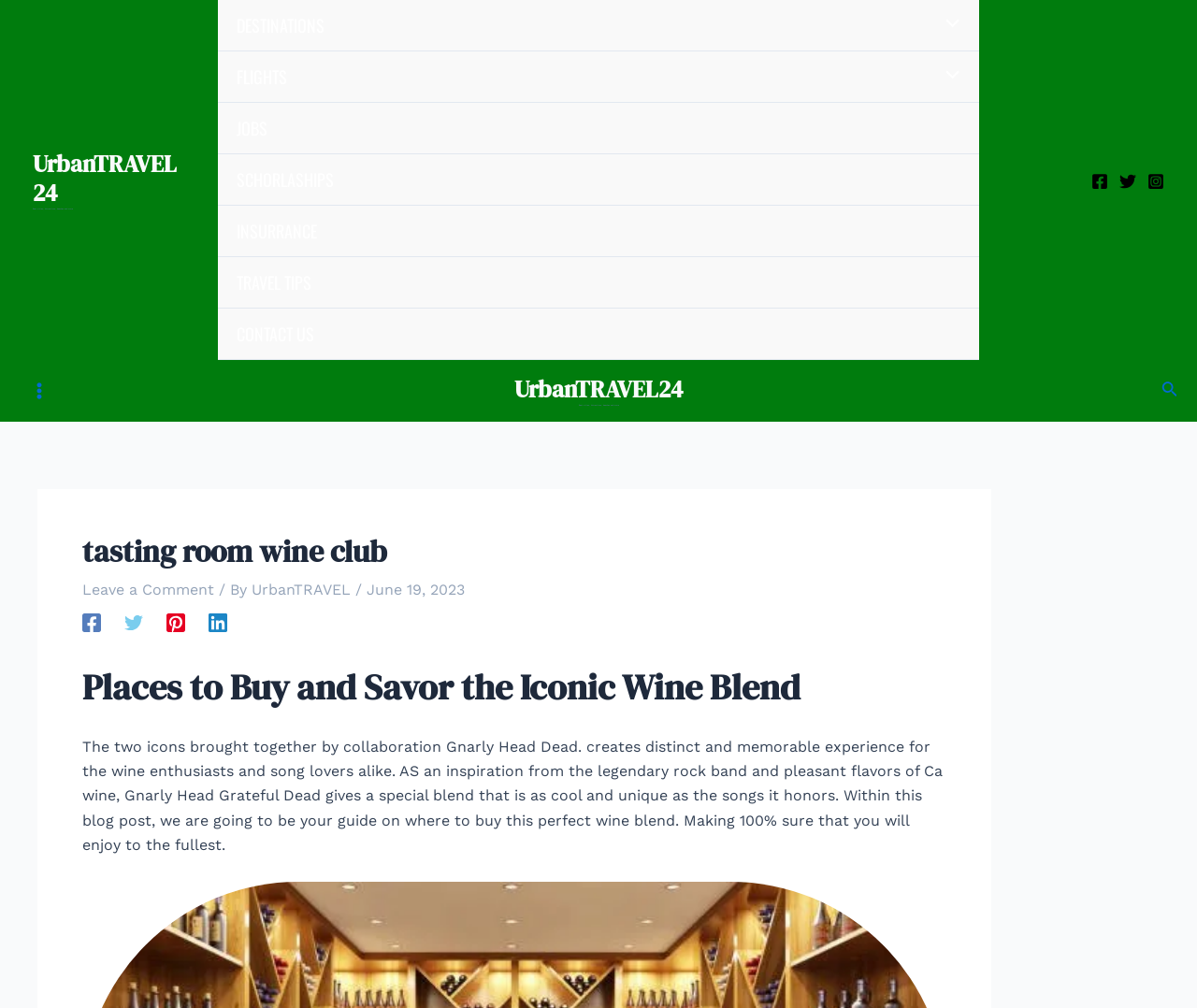Identify the bounding box coordinates for the UI element described as follows: "Travel Tips". Ensure the coordinates are four float numbers between 0 and 1, formatted as [left, top, right, bottom].

[0.182, 0.255, 0.818, 0.306]